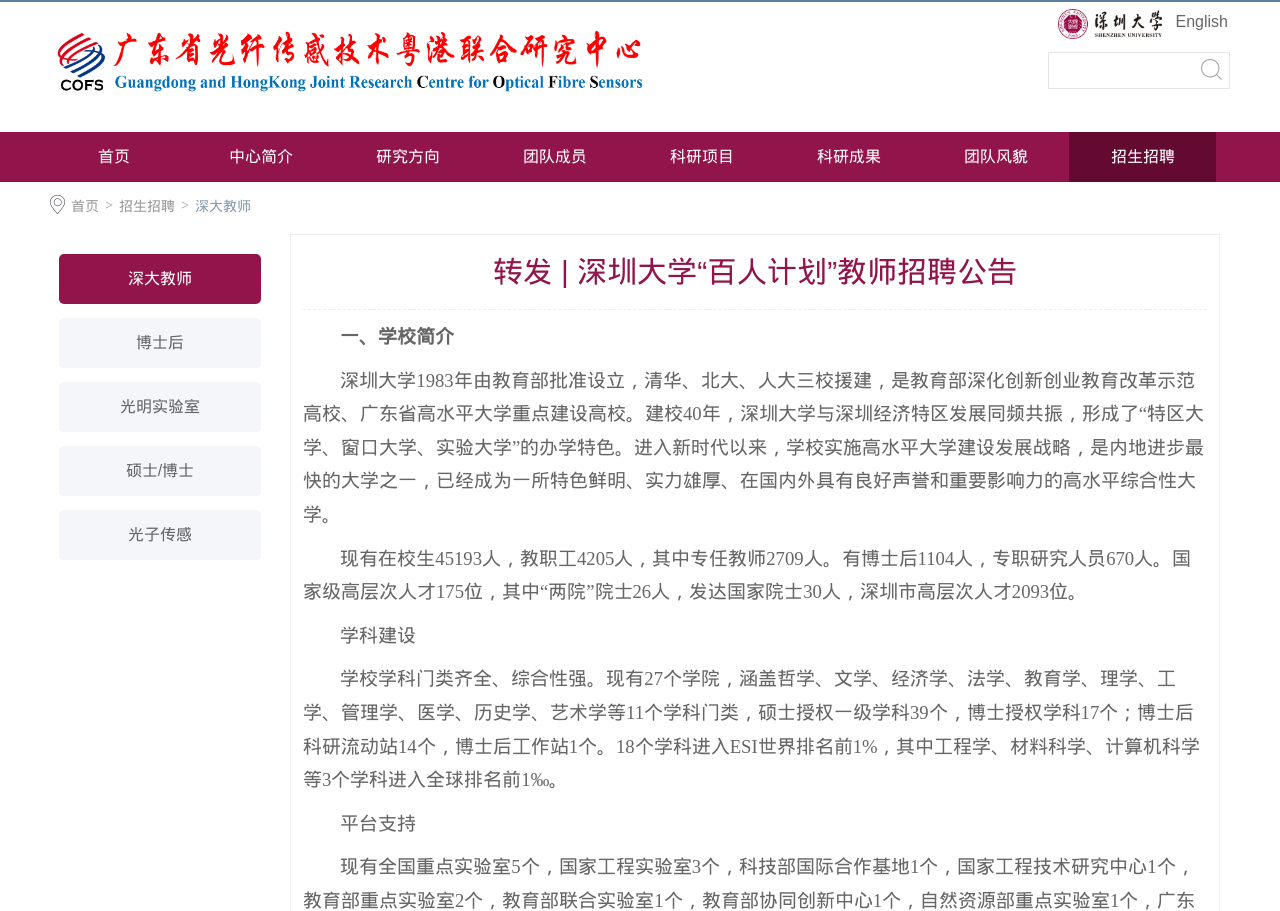Please find the bounding box coordinates of the section that needs to be clicked to achieve this instruction: "Click the 'English' link".

[0.76, 0.004, 0.959, 0.045]